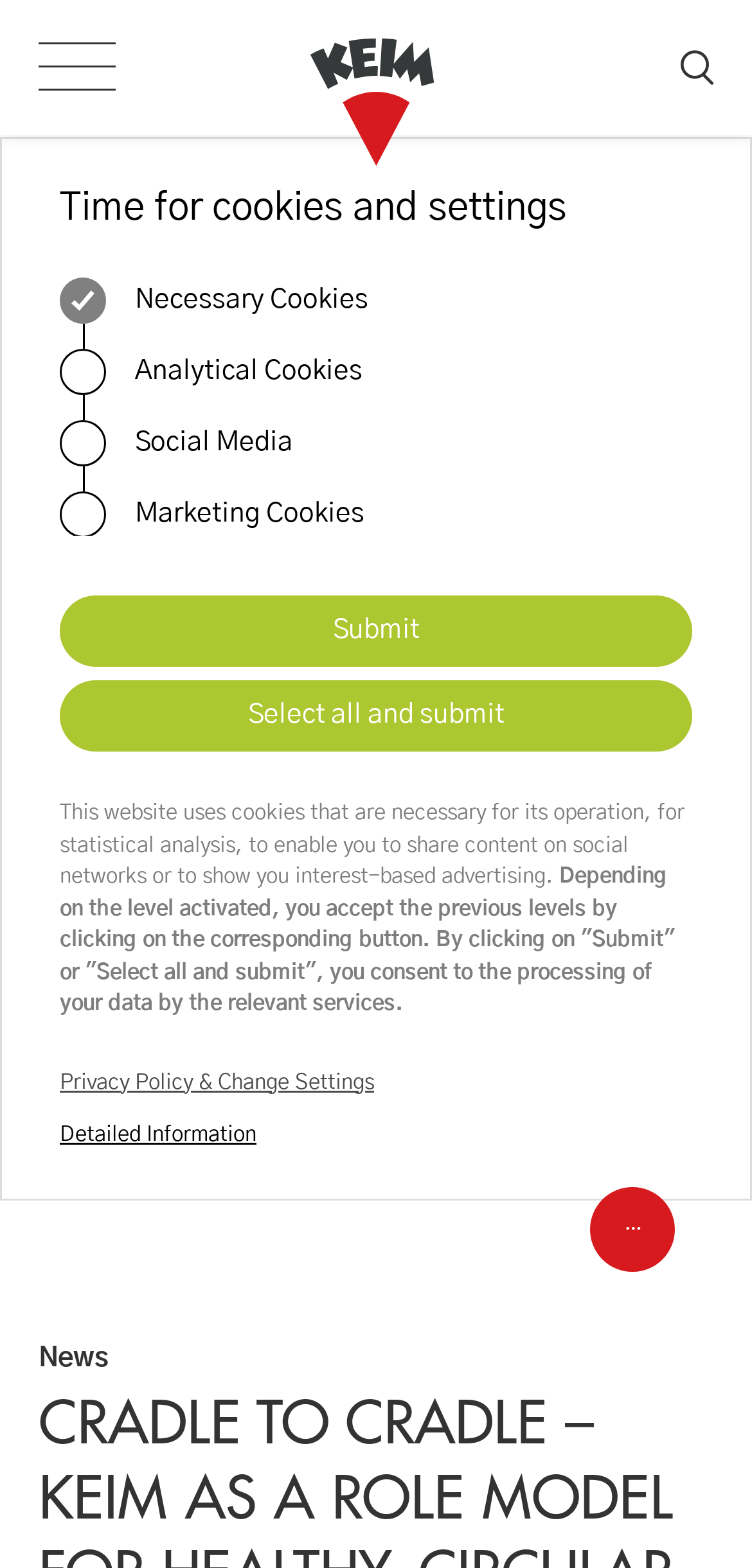Create a detailed narrative describing the layout and content of the webpage.

The webpage appears to be the homepage of KEIM, a company in the construction industry. At the top left, there is a link to the home page, accompanied by the company's logo. Next to it, there is a navigation link. On the top right, there is a search button with a magnifying glass icon.

Below the top navigation bar, there is a section that takes up most of the page. This section is divided into two parts. The left part contains a series of buttons and text related to cookie settings. There are four buttons for different types of cookies: necessary, analytical, social media, and marketing. Below these buttons, there is a submit button and a select all and submit button. The text above the buttons explains the purpose of the different types of cookies and how to consent to their use.

On the right side of this section, there is a block of text that provides more information about the use of cookies on the website. Below this text, there are two links: one to the privacy policy and change settings, and another to detailed information.

At the bottom of the page, there is a button to open or close a section, which is likely a sidebar or menu. Above this button, there is a link to news.

The webpage also has a meta description that highlights KEIM's achievement of having 65 Cradle to Cradle Certified products in silver, making them a leader in the construction industry.